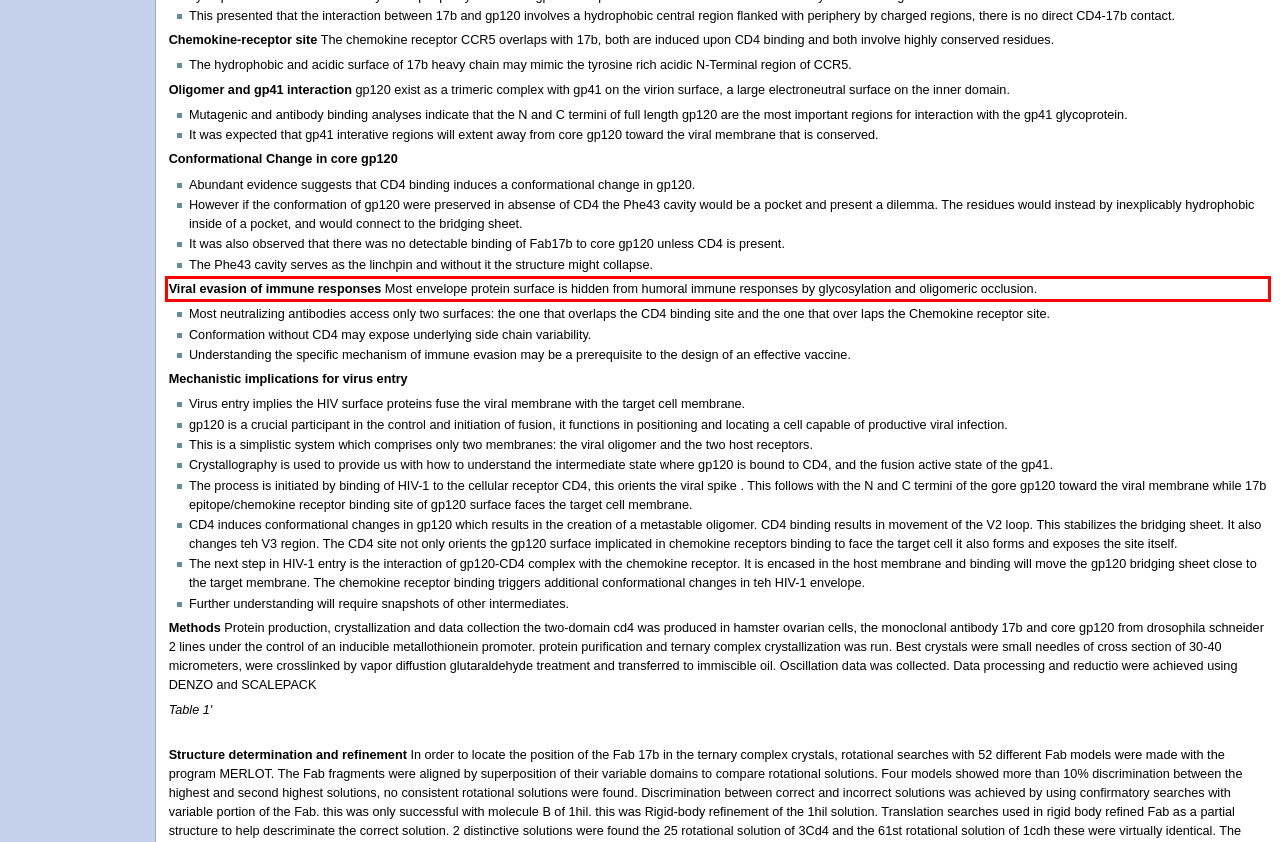Identify the text inside the red bounding box on the provided webpage screenshot by performing OCR.

Viral evasion of immune responses Most envelope protein surface is hidden from humoral immune responses by glycosylation and oligomeric occlusion.